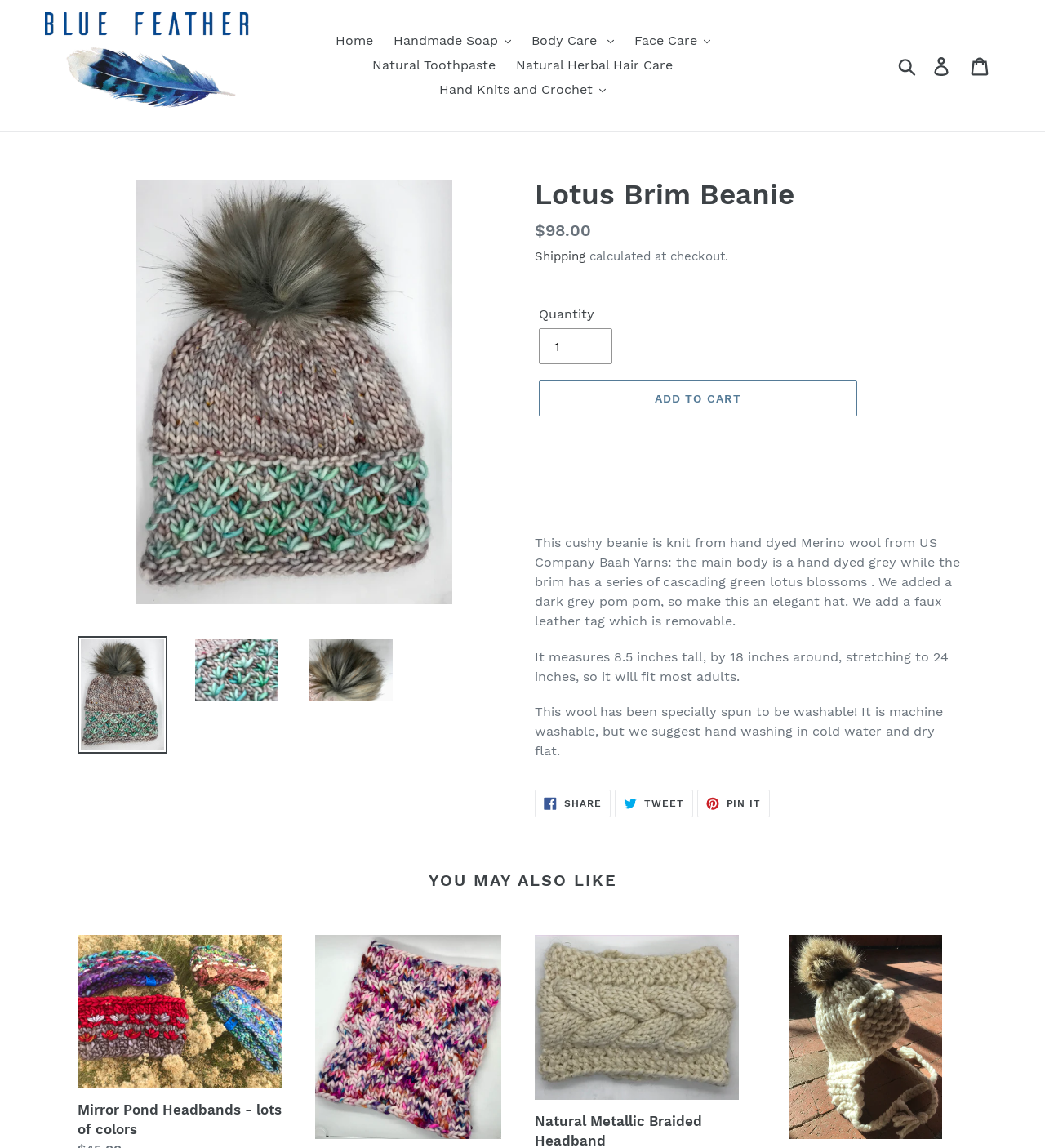Locate the bounding box of the UI element based on this description: "Natural Toothpaste". Provide four float numbers between 0 and 1 as [left, top, right, bottom].

[0.348, 0.046, 0.482, 0.068]